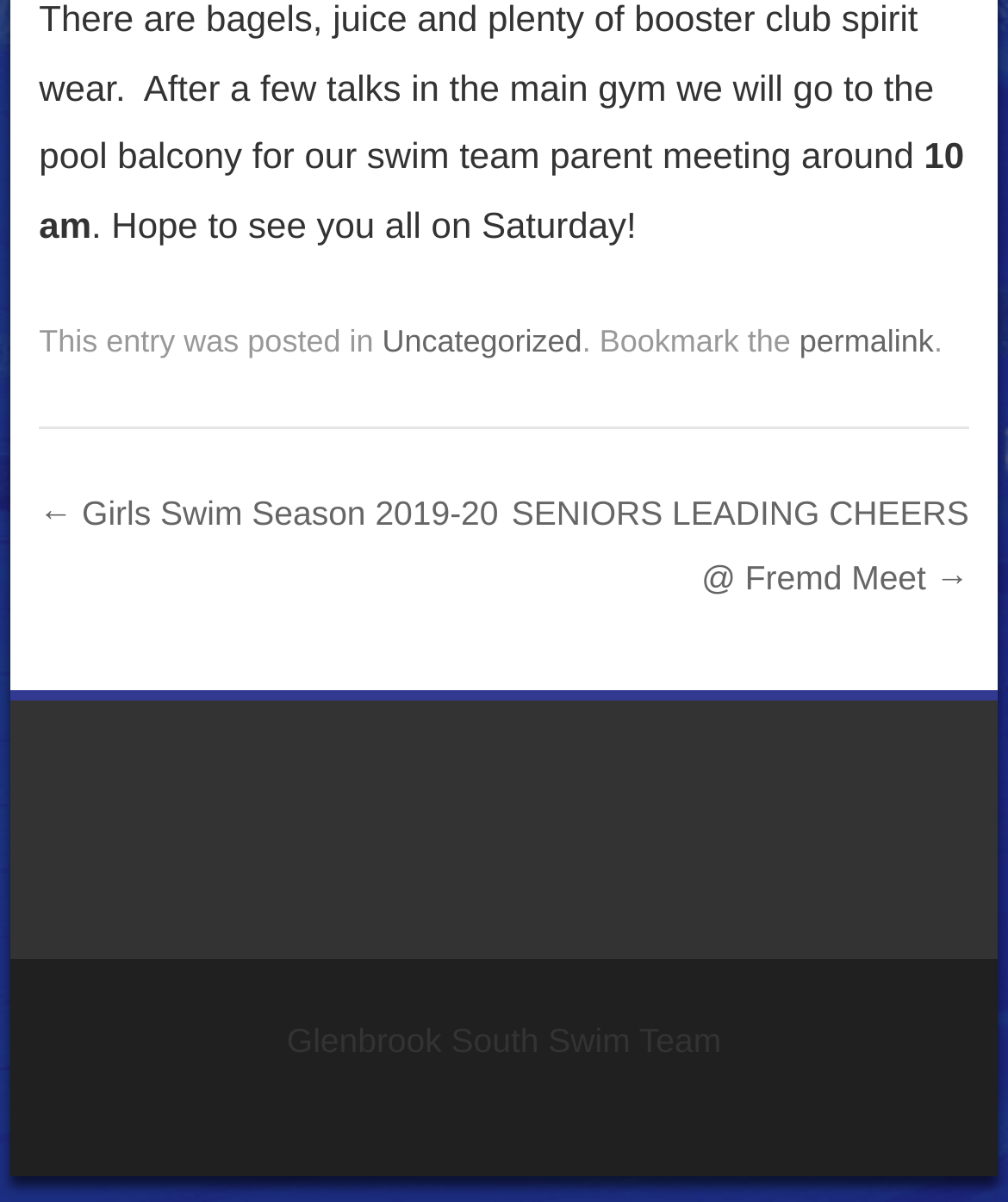Find the bounding box coordinates for the HTML element specified by: "← Girls Swim Season 2019-20".

[0.039, 0.411, 0.494, 0.443]